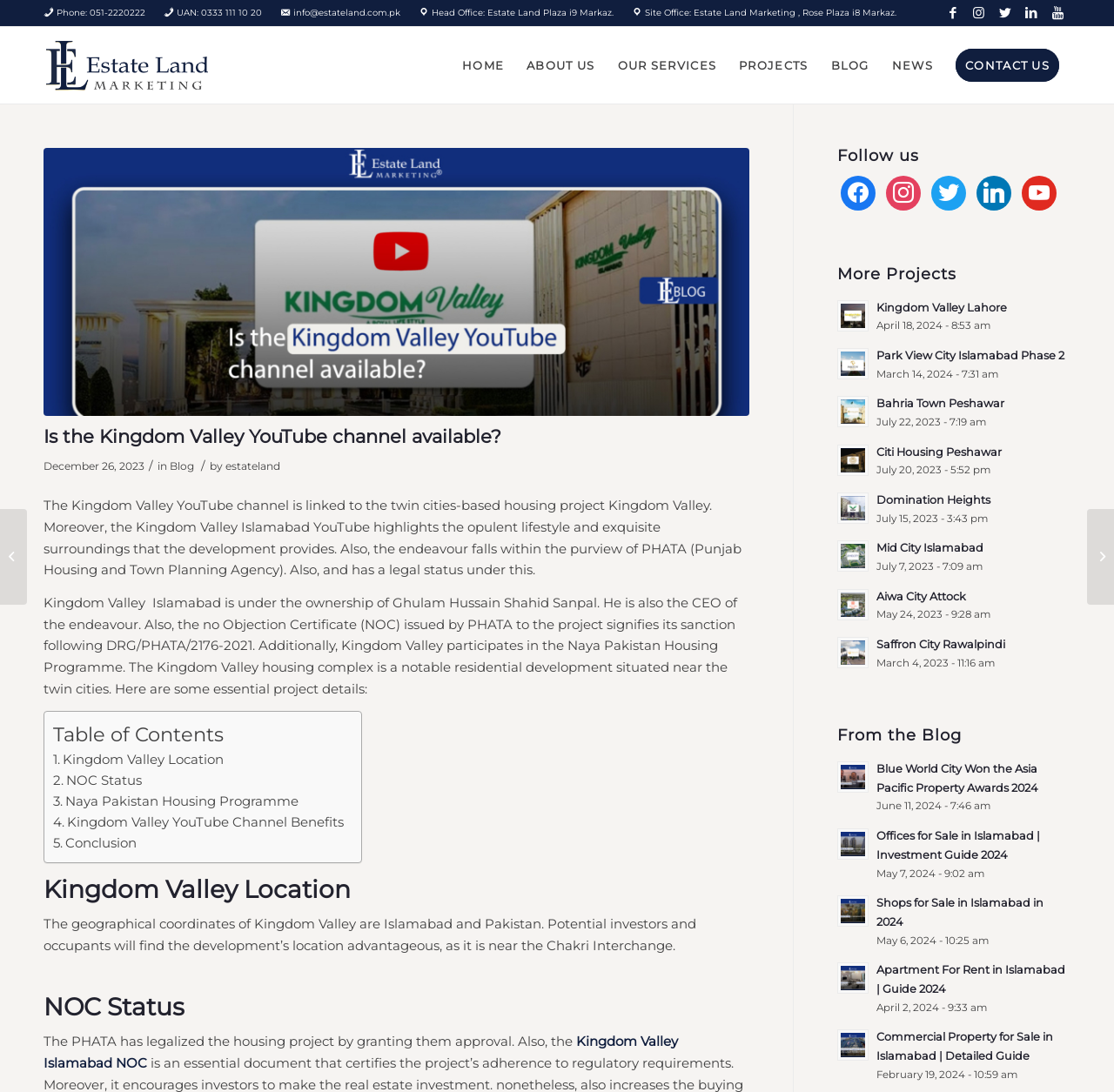Determine the main text heading of the webpage and provide its content.

Is the Kingdom Valley YouTube channel available?